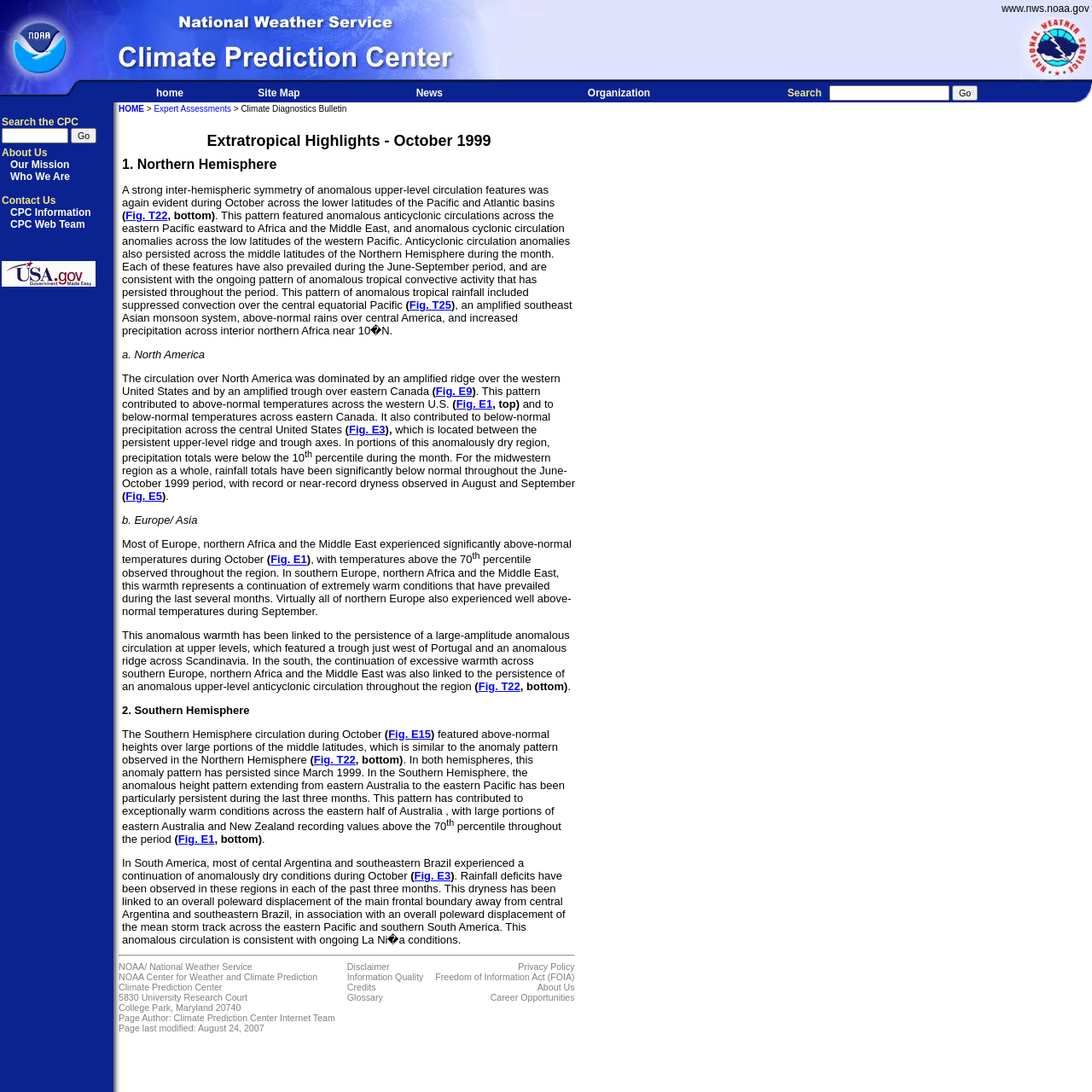Identify the bounding box coordinates necessary to click and complete the given instruction: "search the CPC".

[0.759, 0.078, 0.87, 0.092]